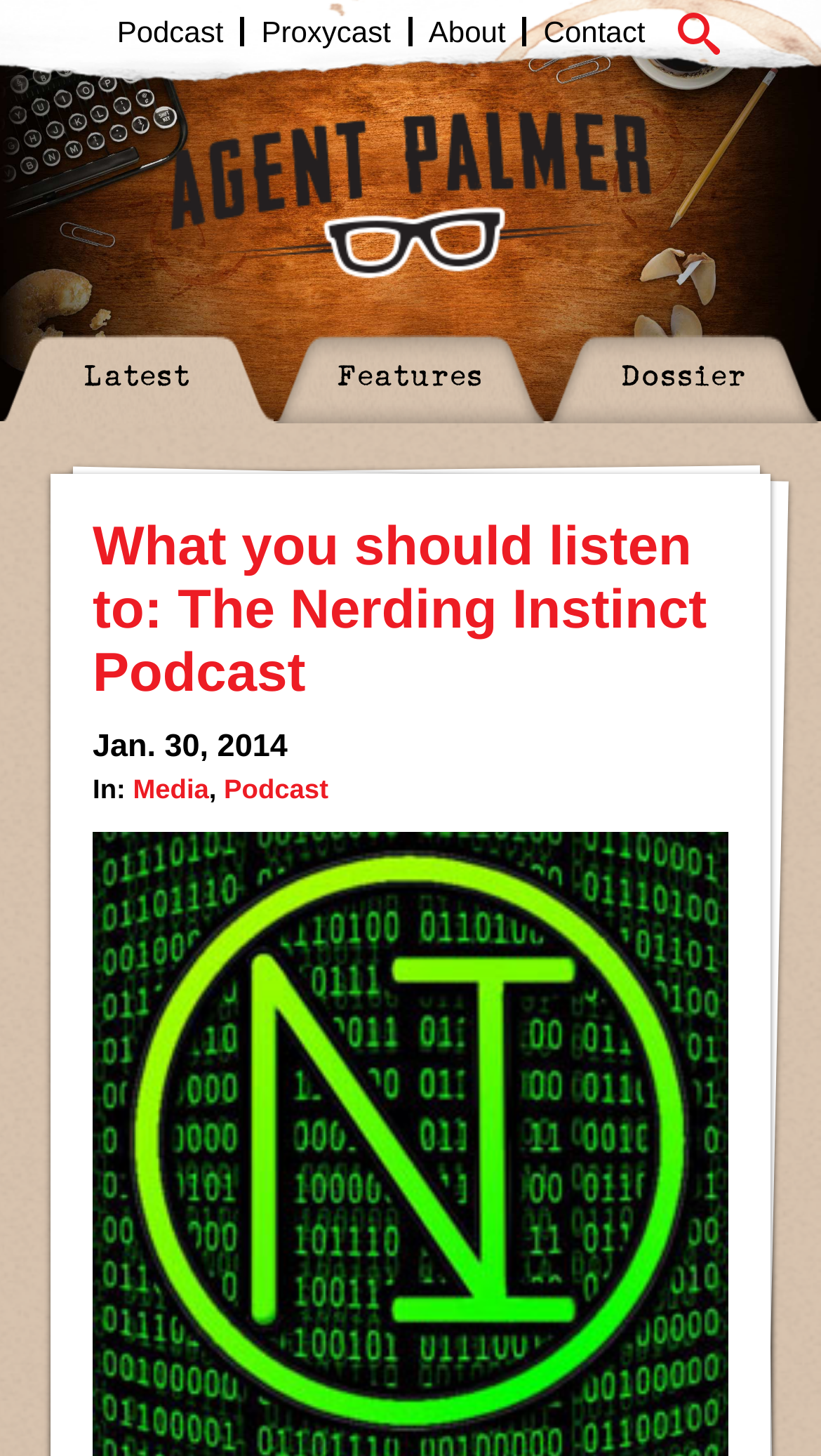What is the name of the podcast?
Refer to the image and provide a thorough answer to the question.

I determined the answer by looking at the heading element with the text 'What you should listen to: The Nerding Instinct Podcast' and extracting the podcast name from it.